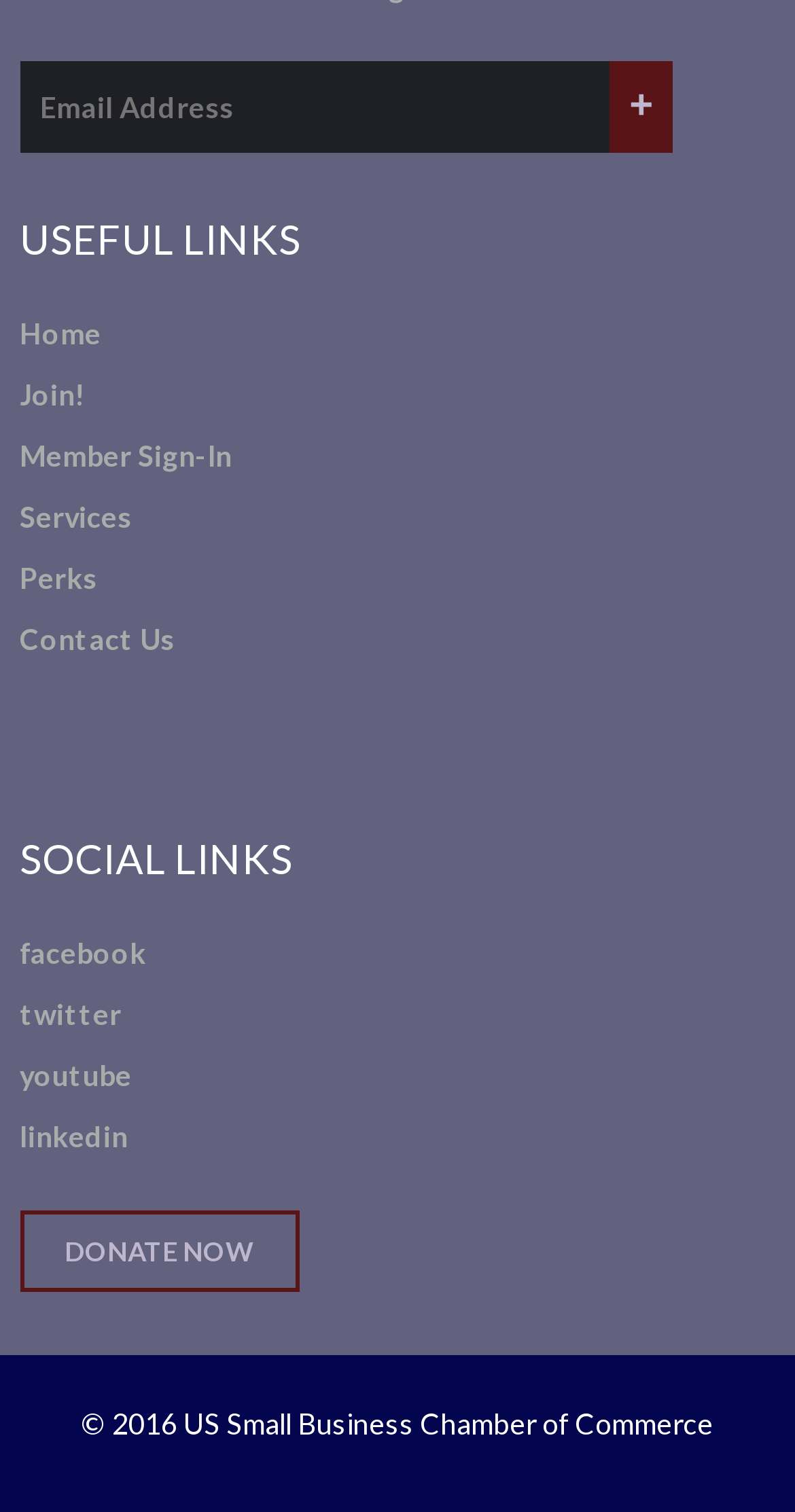Identify the coordinates of the bounding box for the element that must be clicked to accomplish the instruction: "Go to Home page".

[0.025, 0.209, 0.128, 0.232]